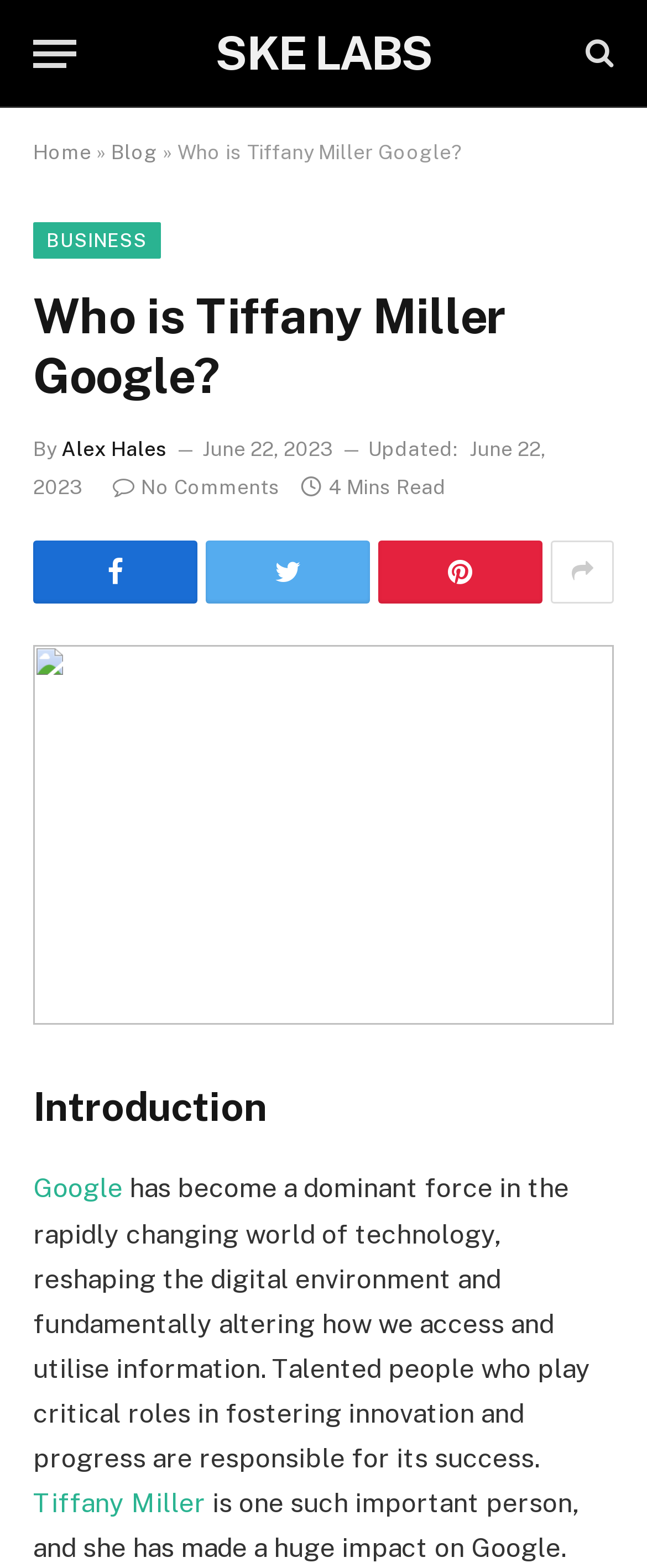Find the bounding box coordinates of the element to click in order to complete this instruction: "Go to the home page". The bounding box coordinates must be four float numbers between 0 and 1, denoted as [left, top, right, bottom].

[0.051, 0.09, 0.141, 0.105]